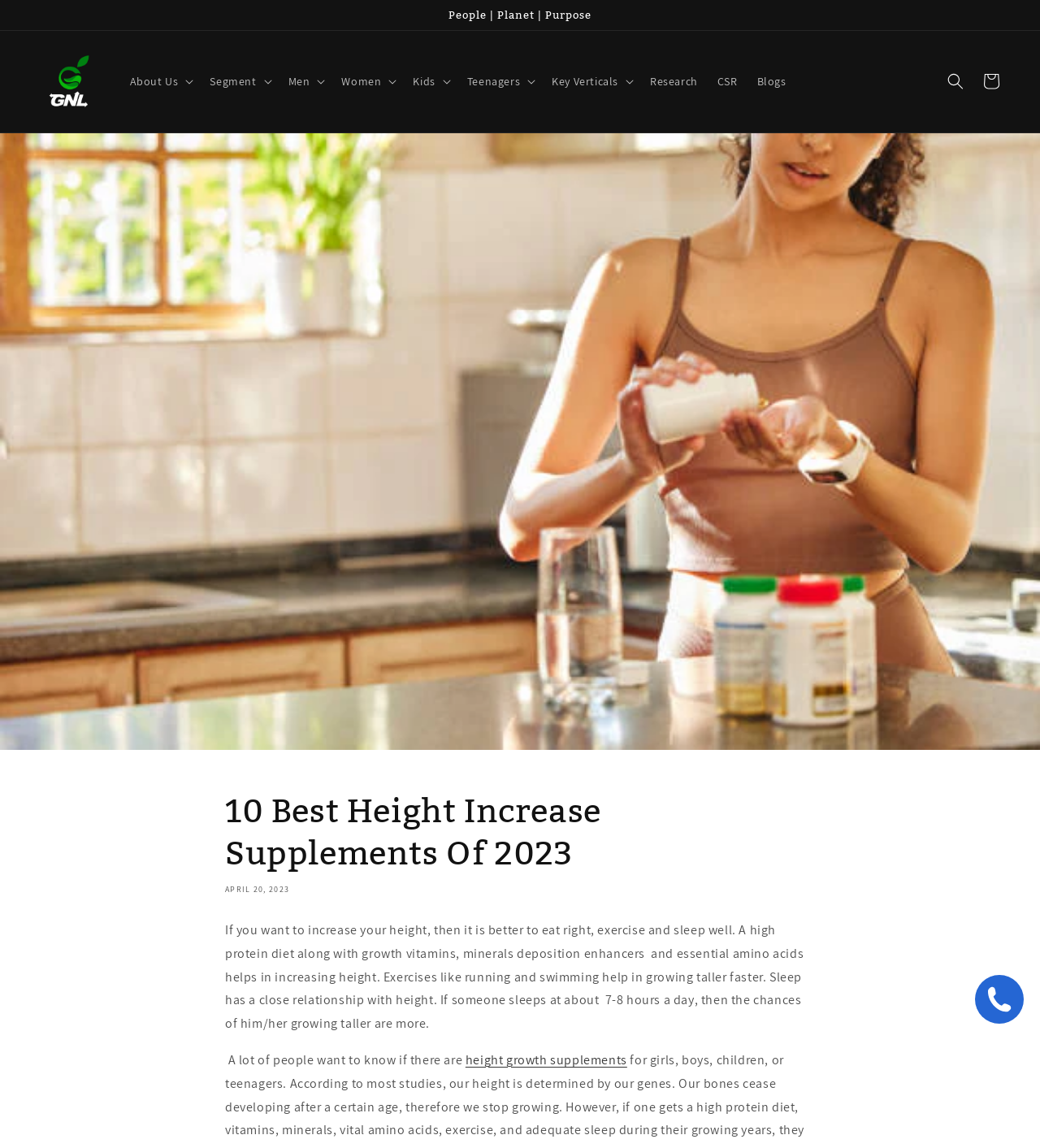Find the bounding box coordinates for the element that must be clicked to complete the instruction: "Learn more about 'height growth supplements'". The coordinates should be four float numbers between 0 and 1, indicated as [left, top, right, bottom].

[0.448, 0.916, 0.603, 0.931]